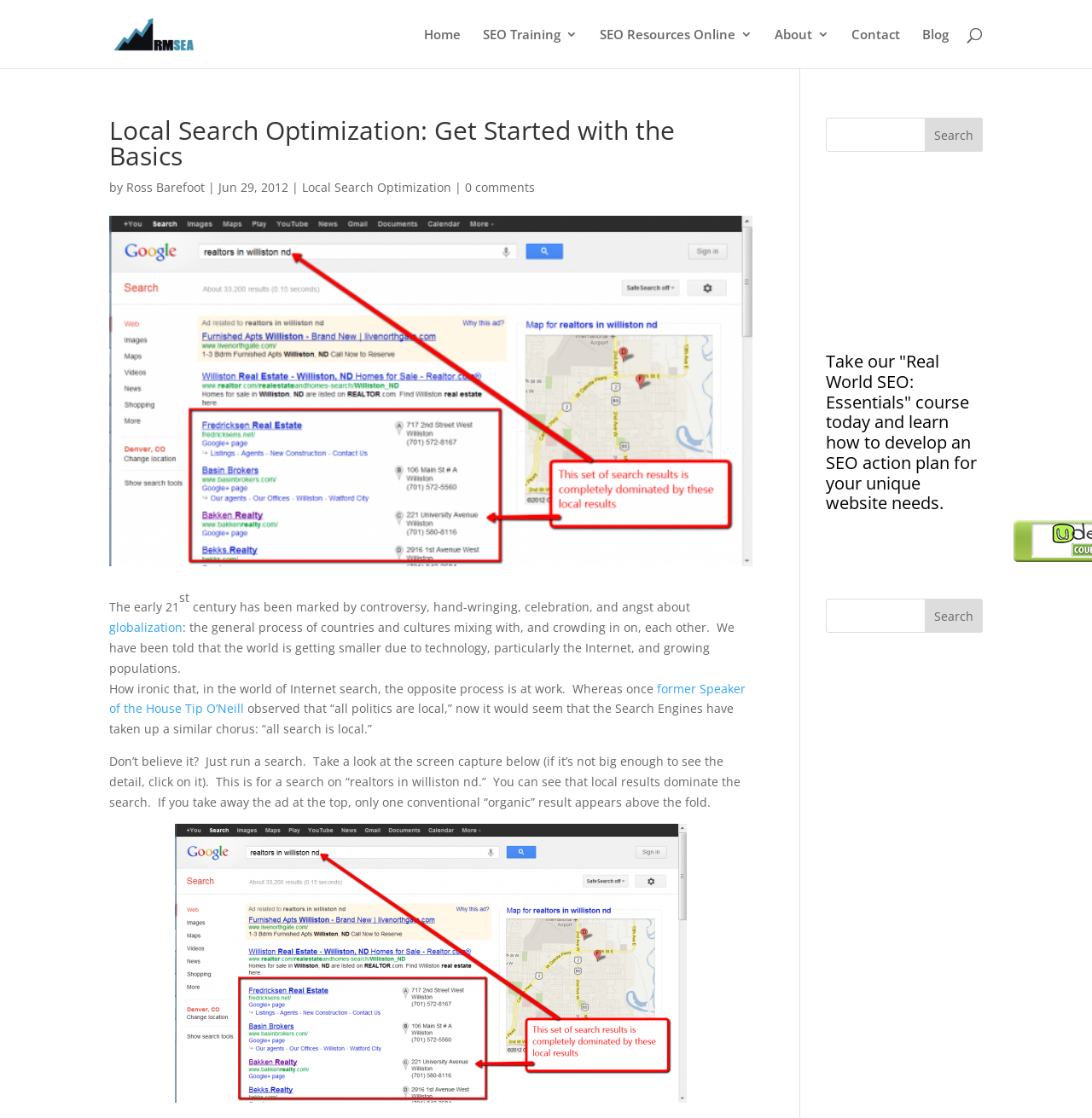Who wrote the article 'Local Search Optimization: Get Started with the Basics'?
From the image, respond with a single word or phrase.

Ross Barefoot